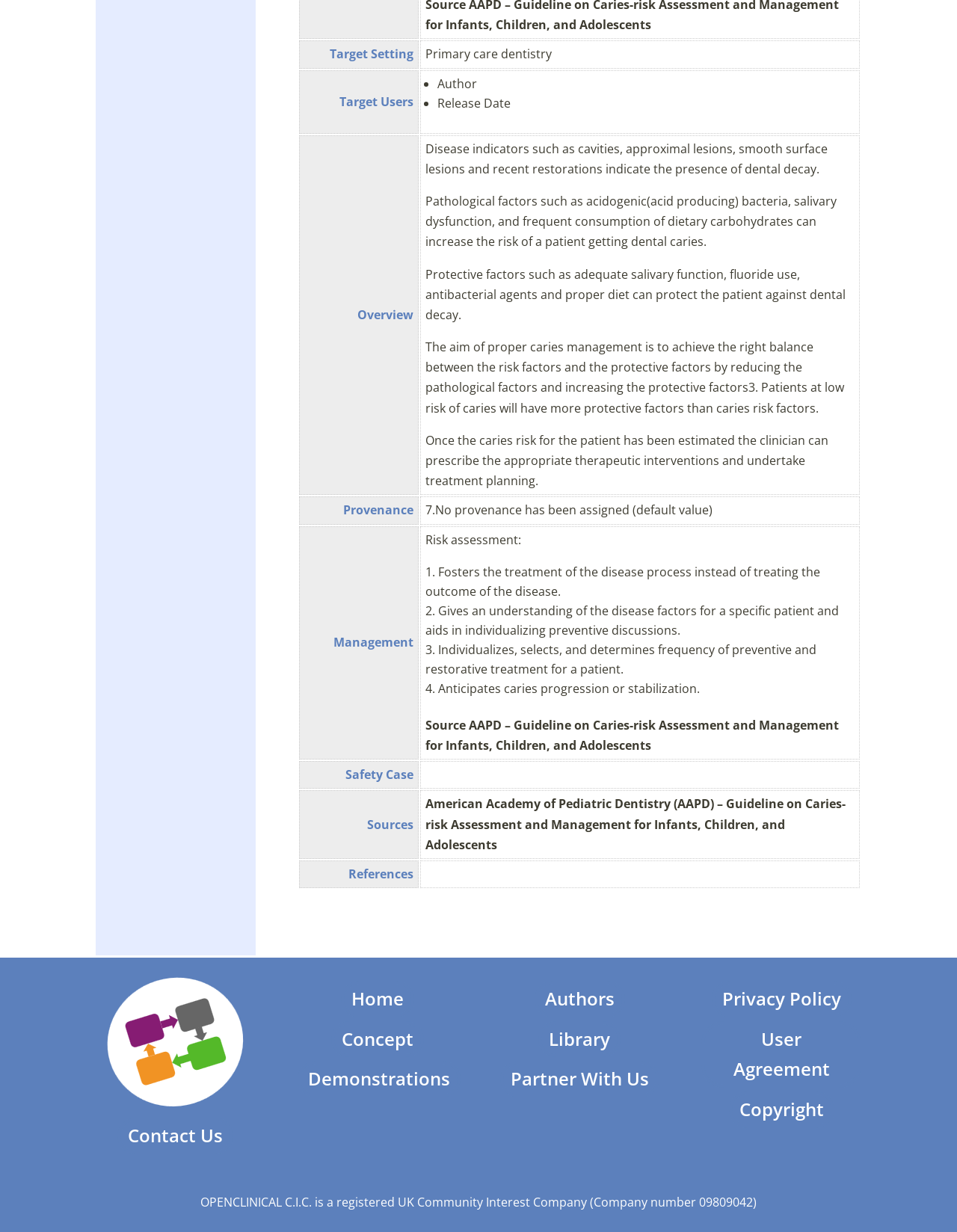Find the bounding box coordinates for the area you need to click to carry out the instruction: "Click on the 'Guideline on Caries-risk Assessment and Management for Infants, Children, and Adolescents' link". The coordinates should be four float numbers between 0 and 1, indicated as [left, top, right, bottom].

[0.445, 0.582, 0.877, 0.612]